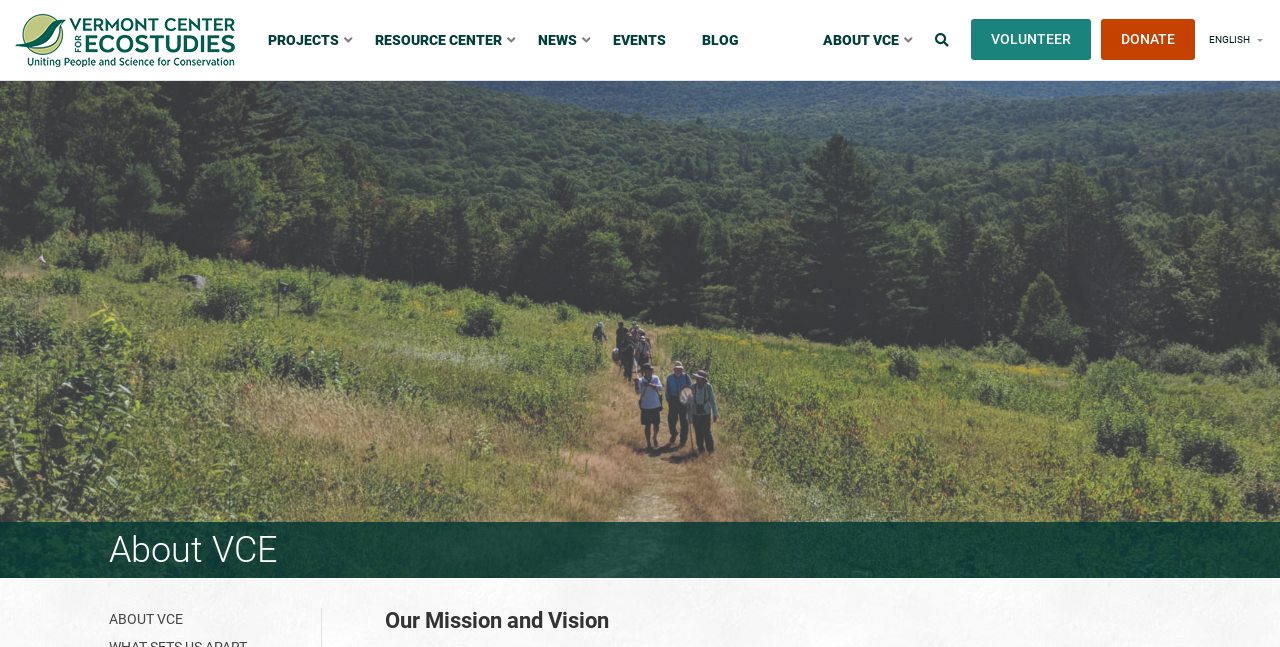Pinpoint the bounding box coordinates of the area that must be clicked to complete this instruction: "View Policy Statements".

None